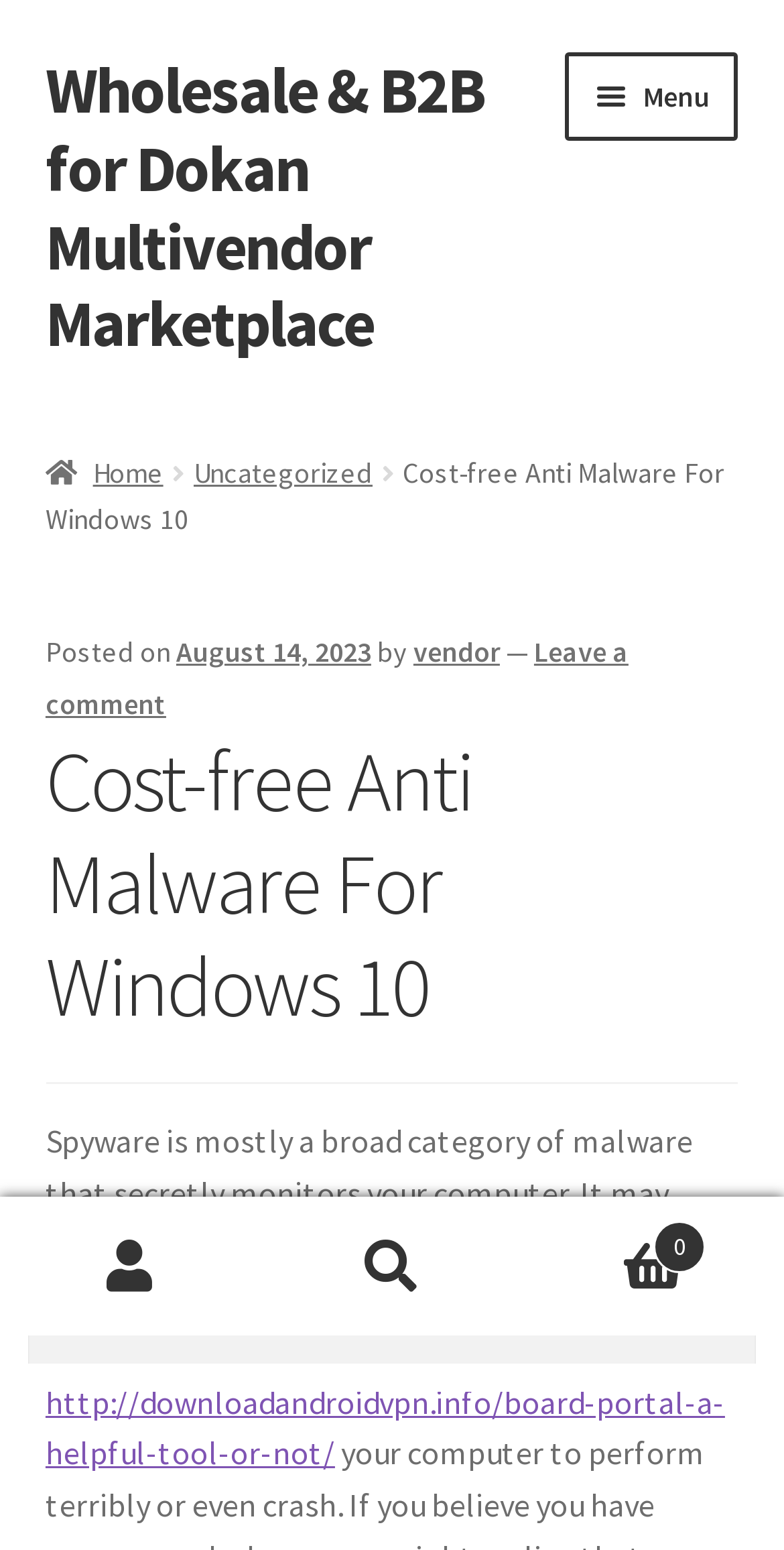Please locate the UI element described by "August 14, 2023August 15, 2023" and provide its bounding box coordinates.

[0.225, 0.409, 0.473, 0.432]